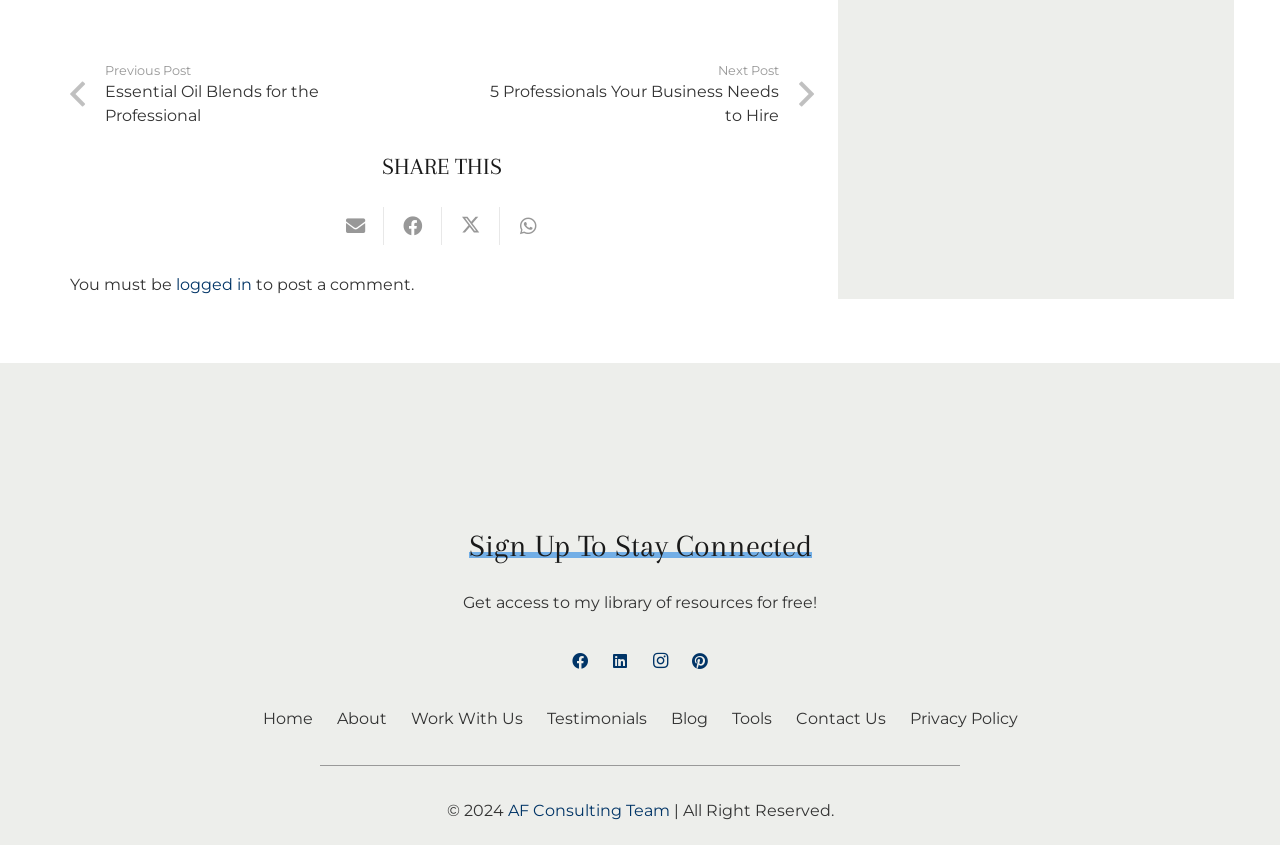Please provide the bounding box coordinates for the element that needs to be clicked to perform the instruction: "Click on the 'FLX' link". The coordinates must consist of four float numbers between 0 and 1, formatted as [left, top, right, bottom].

None